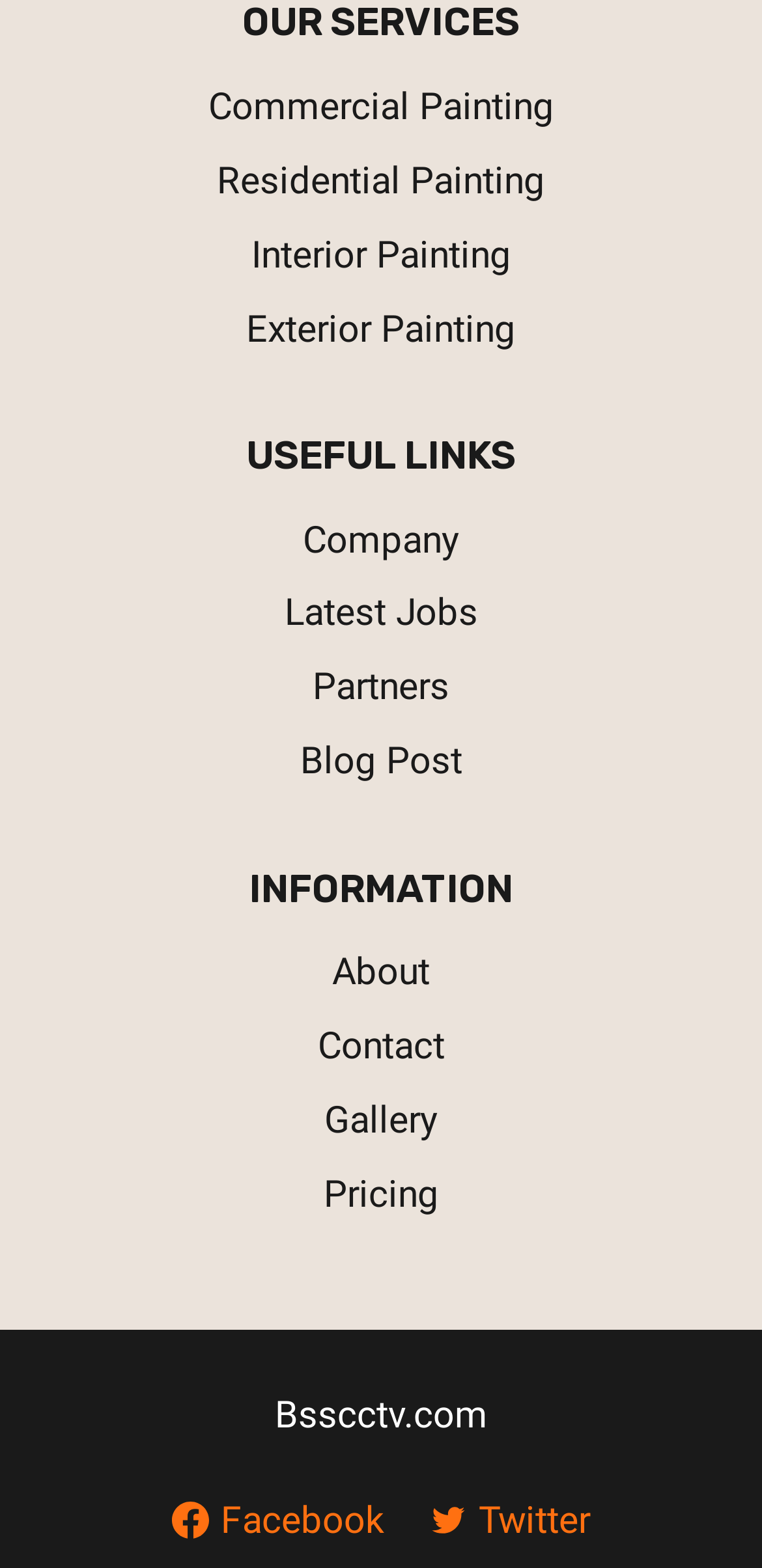Can you find the bounding box coordinates for the element that needs to be clicked to execute this instruction: "Check the latest blog posts"? The coordinates should be given as four float numbers between 0 and 1, i.e., [left, top, right, bottom].

[0.062, 0.463, 0.938, 0.51]